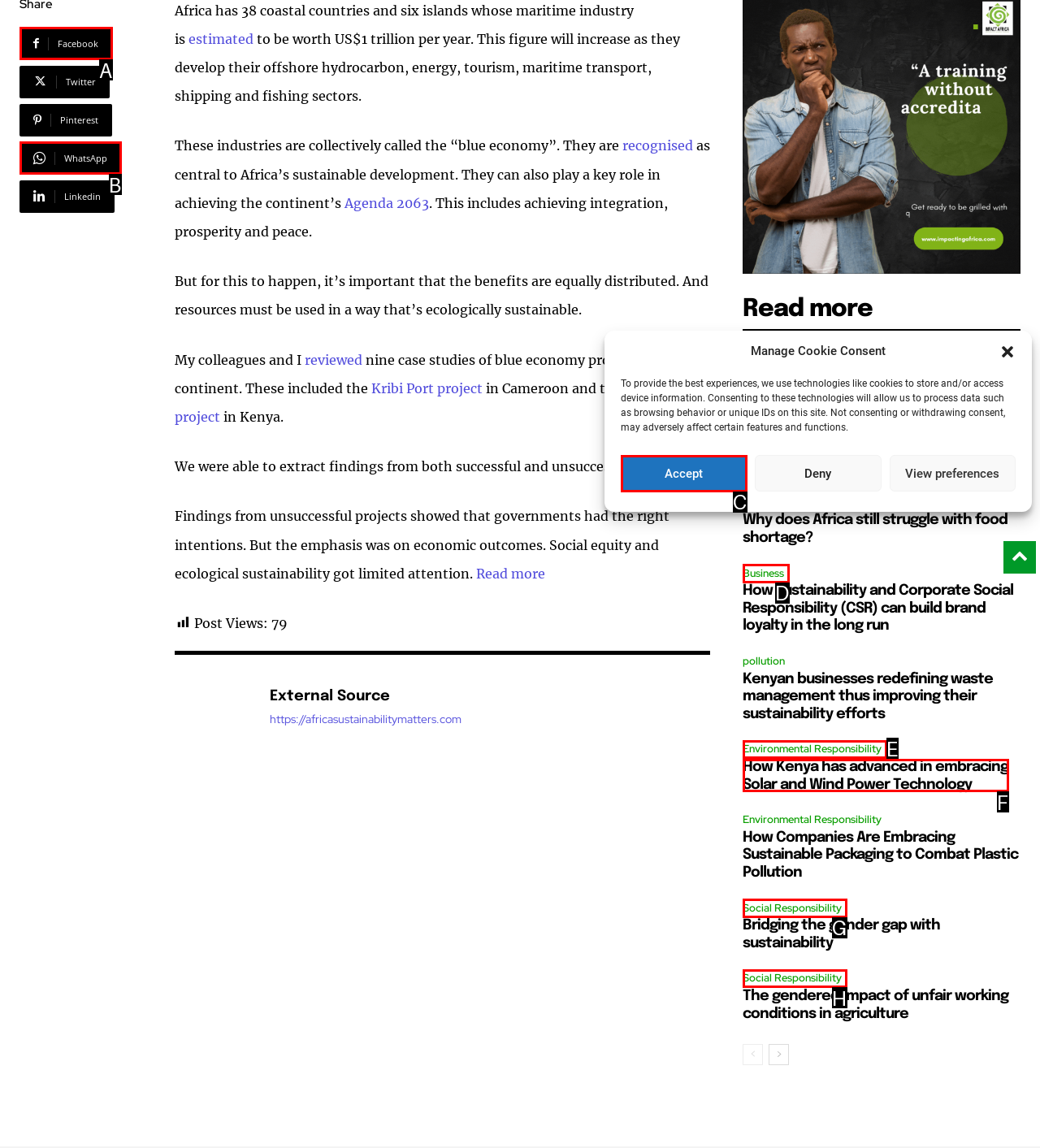Choose the letter that best represents the description: Social Responsibility. Answer with the letter of the selected choice directly.

H